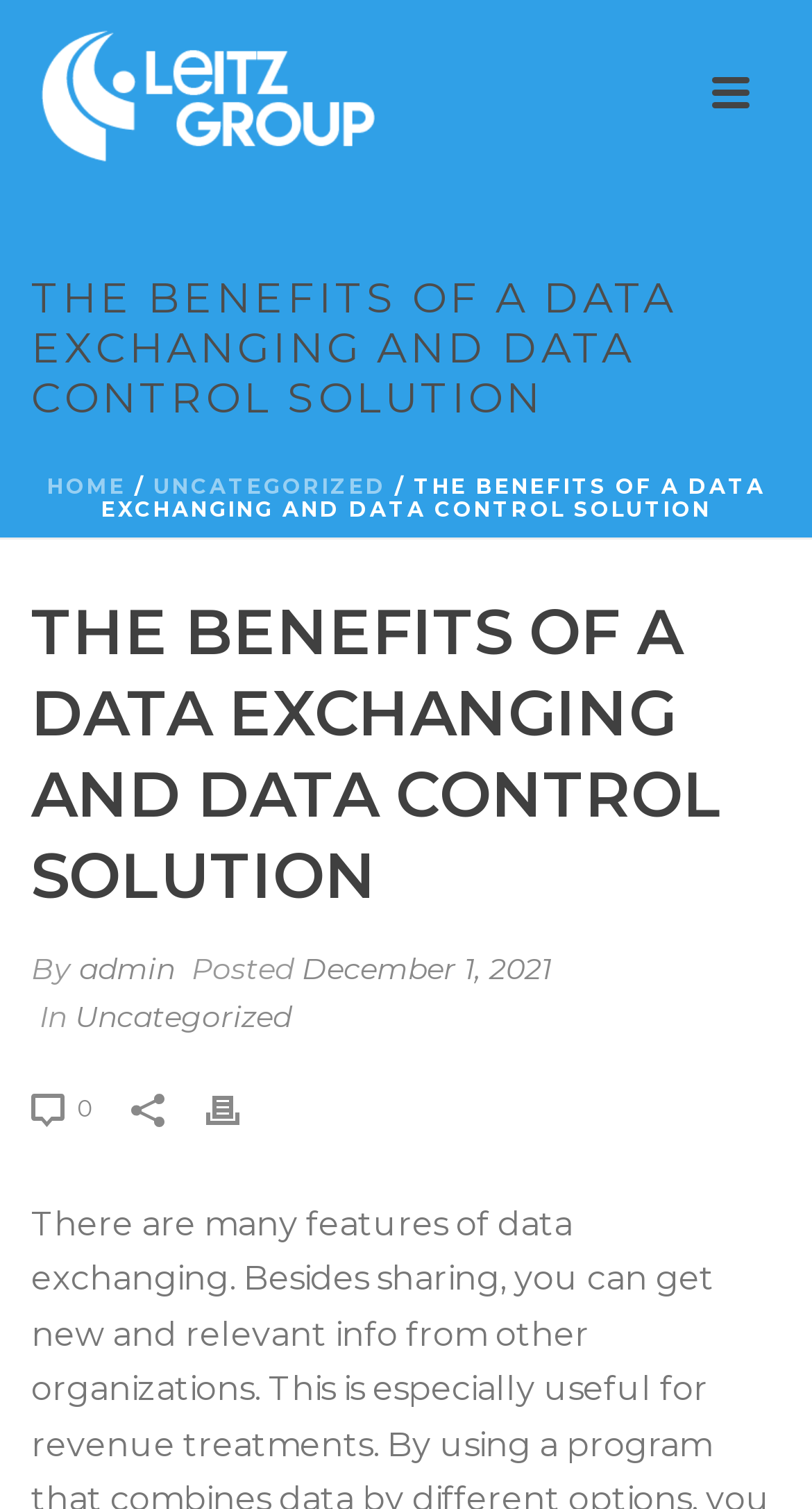Provide a brief response to the question below using one word or phrase:
How many images are there in the social media section?

2